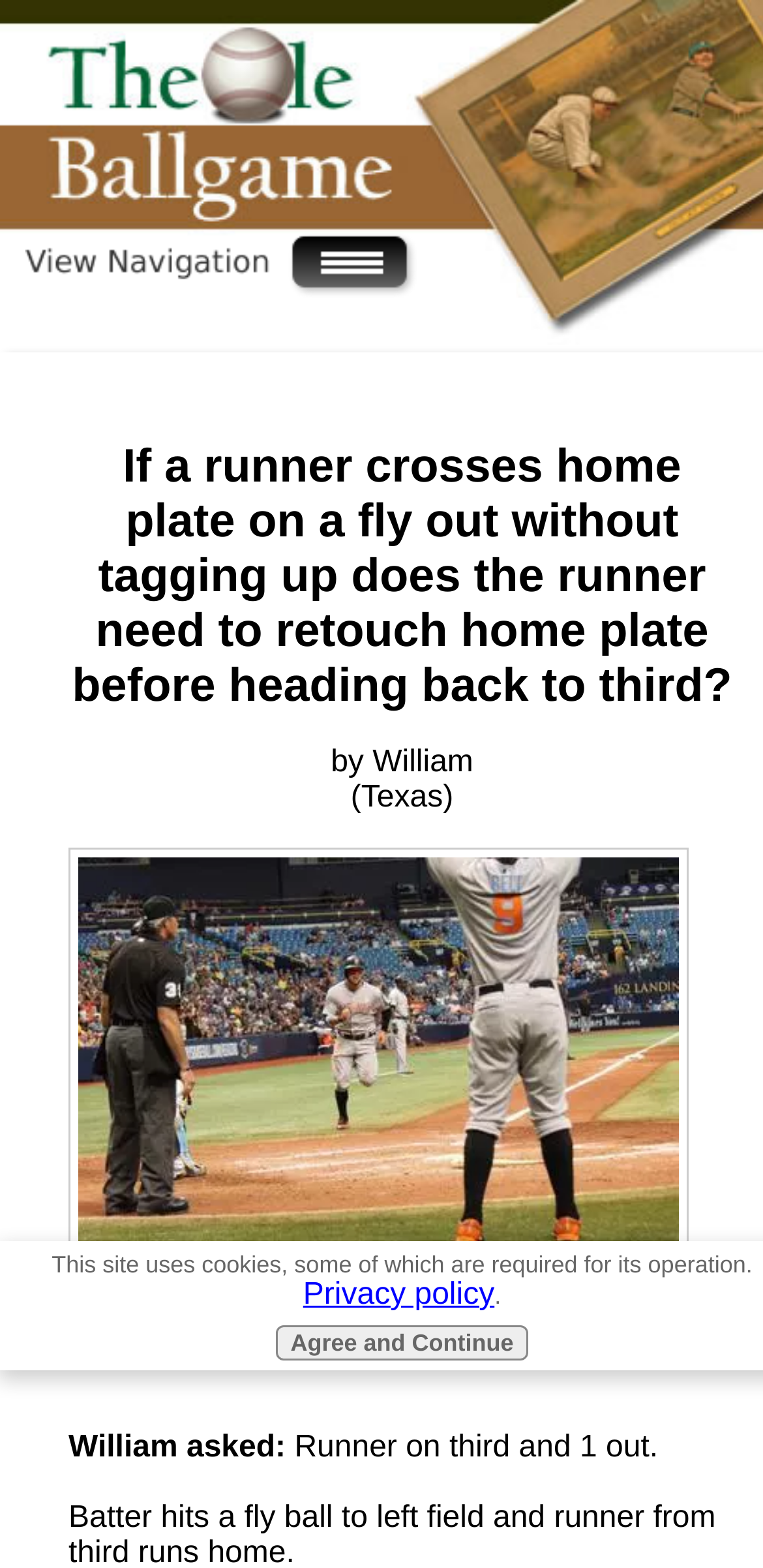What is William asking about?
Based on the image, provide a one-word or brief-phrase response.

runner and fly ball